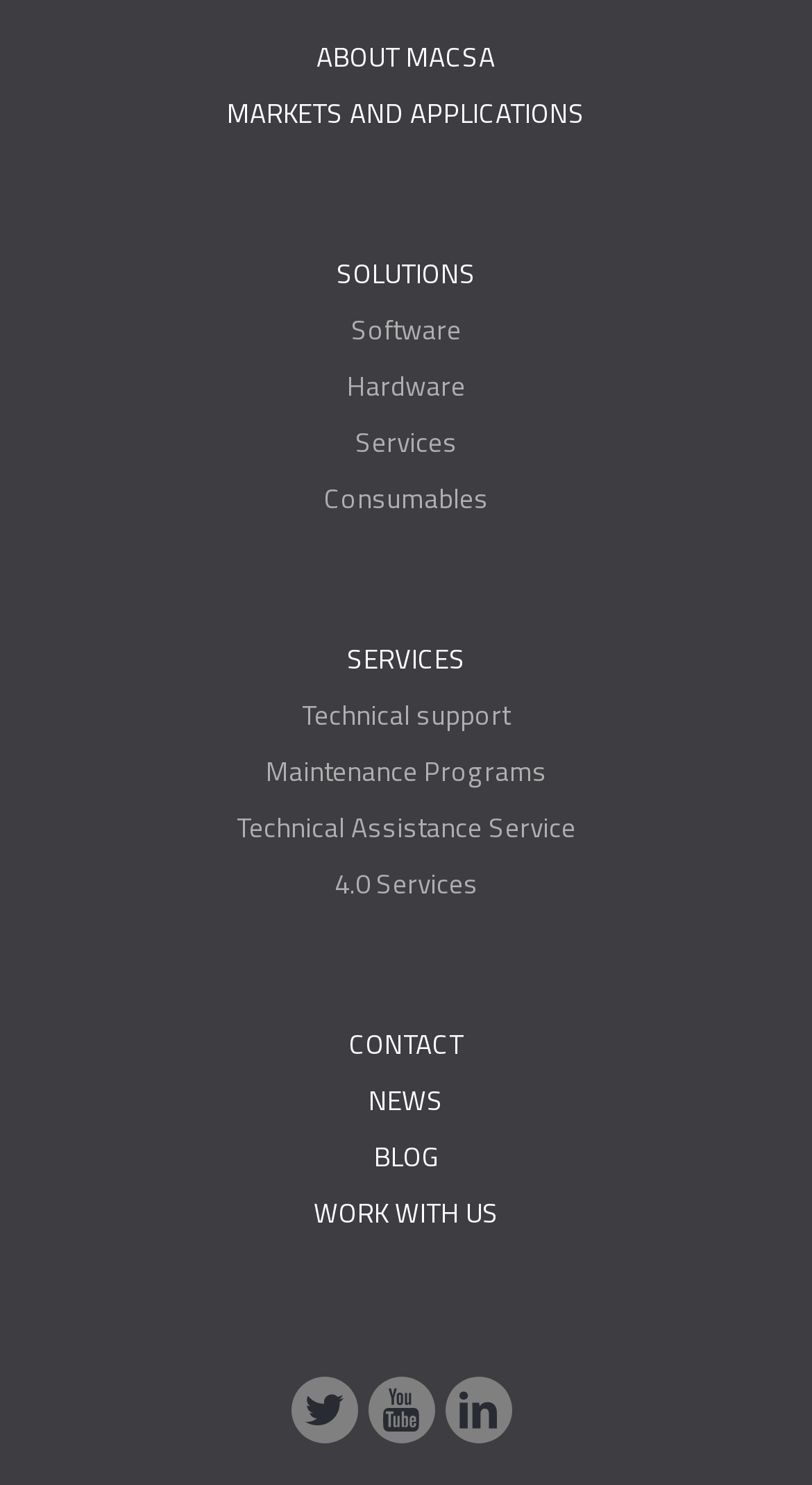How many main categories are there?
Examine the image and give a concise answer in one word or a short phrase.

4